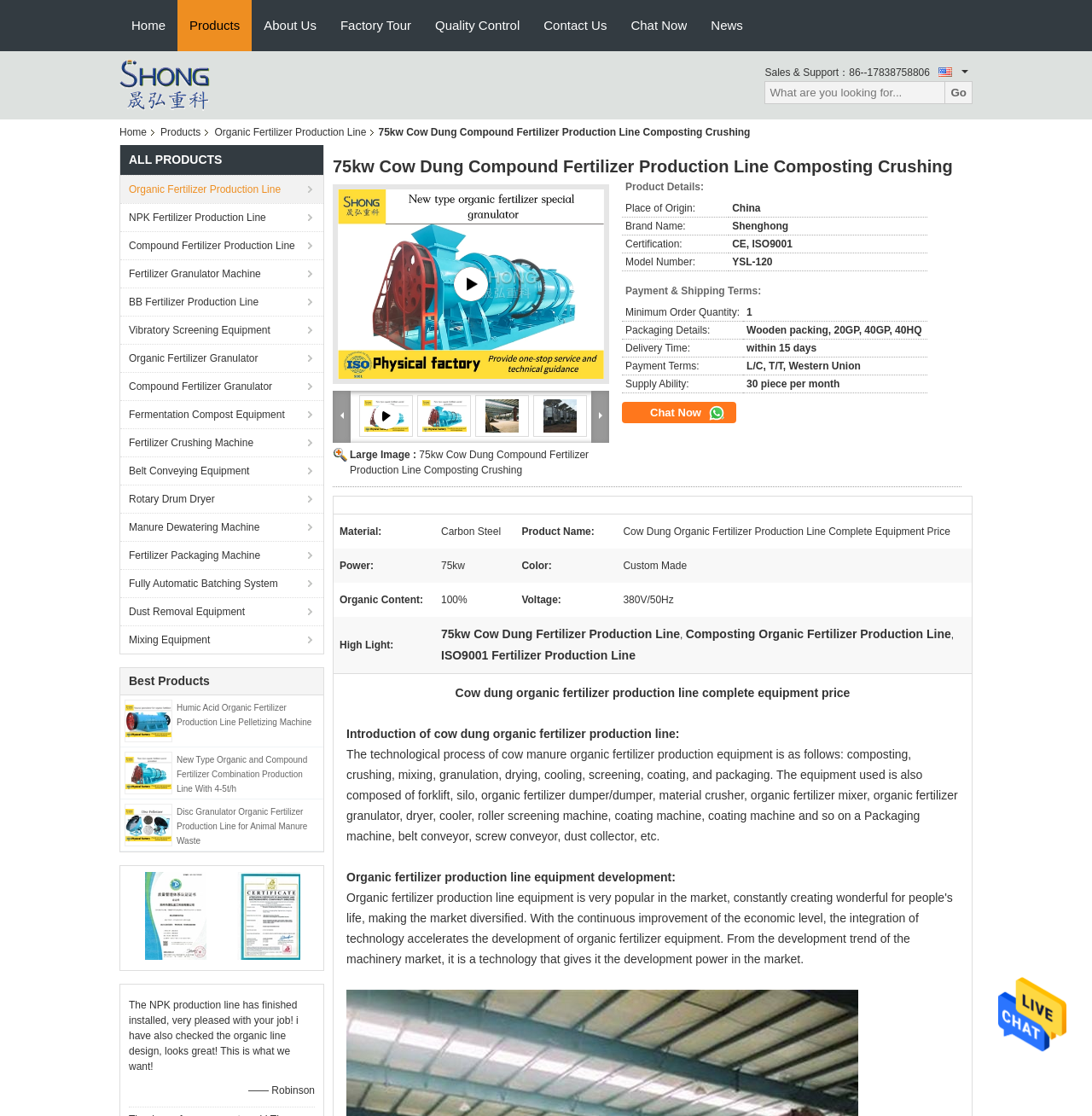Analyze the image and provide a detailed answer to the question: What type of products are listed on the webpage?

I found a list of links with text such as 'Organic Fertilizer Production Line', 'NPK Fertilizer Production Line', and 'Compound Fertilizer Production Line'. These links suggest that the webpage is listing different types of fertilizer production lines.